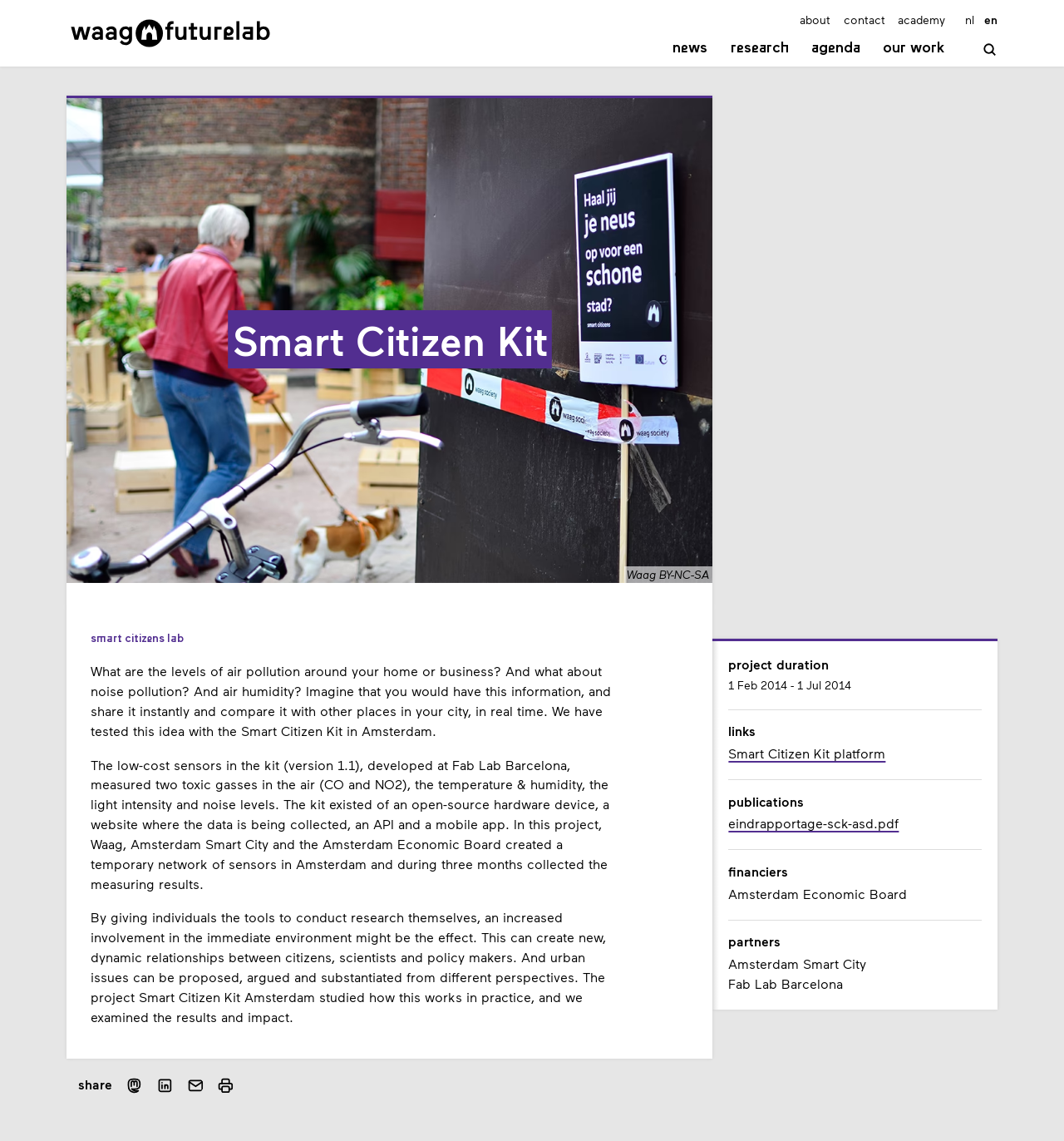Locate the bounding box coordinates of the area to click to fulfill this instruction: "read about research". The bounding box should be presented as four float numbers between 0 and 1, in the order [left, top, right, bottom].

[0.686, 0.03, 0.741, 0.058]